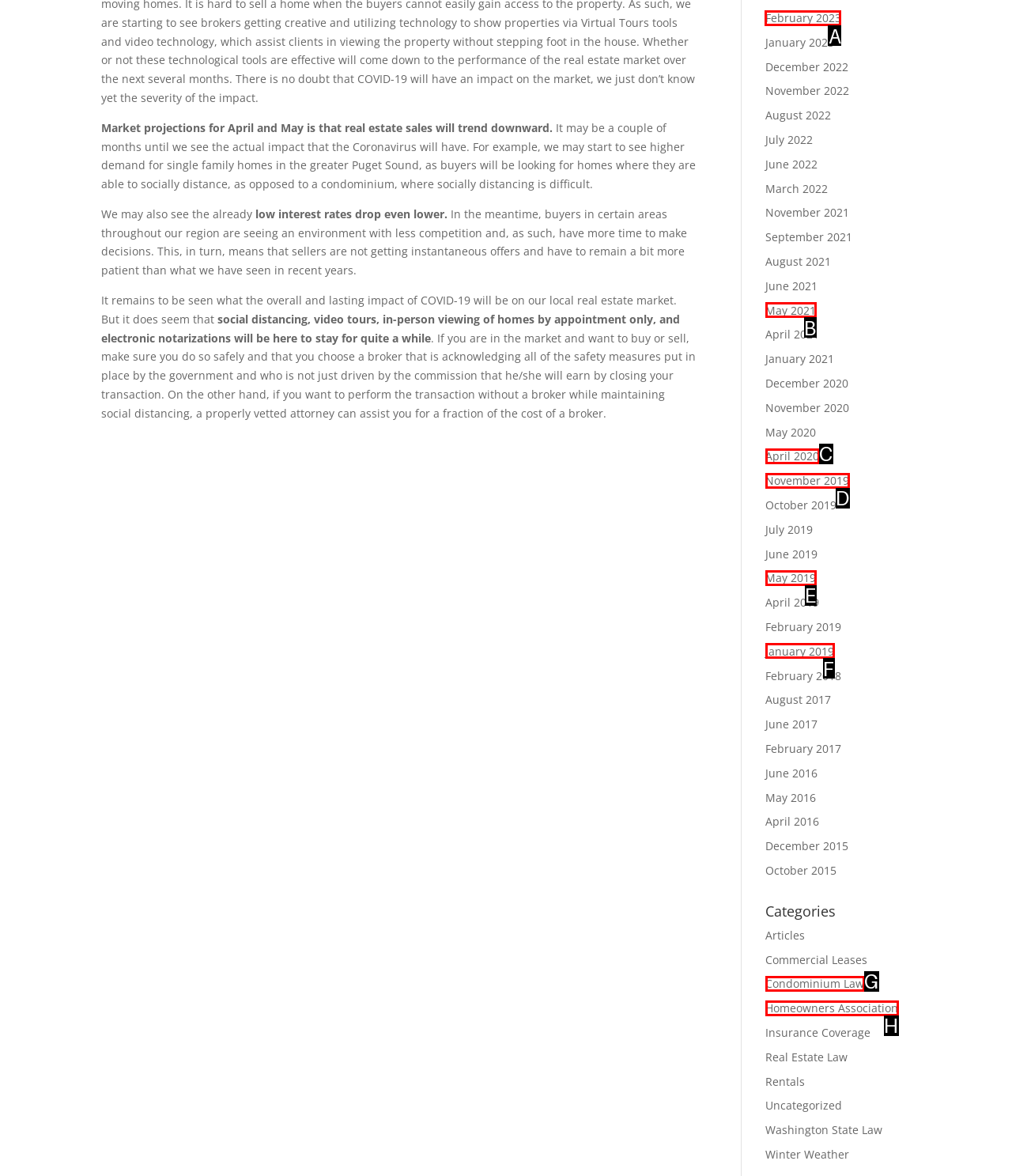Decide which letter you need to select to fulfill the task: Post a comment
Answer with the letter that matches the correct option directly.

None